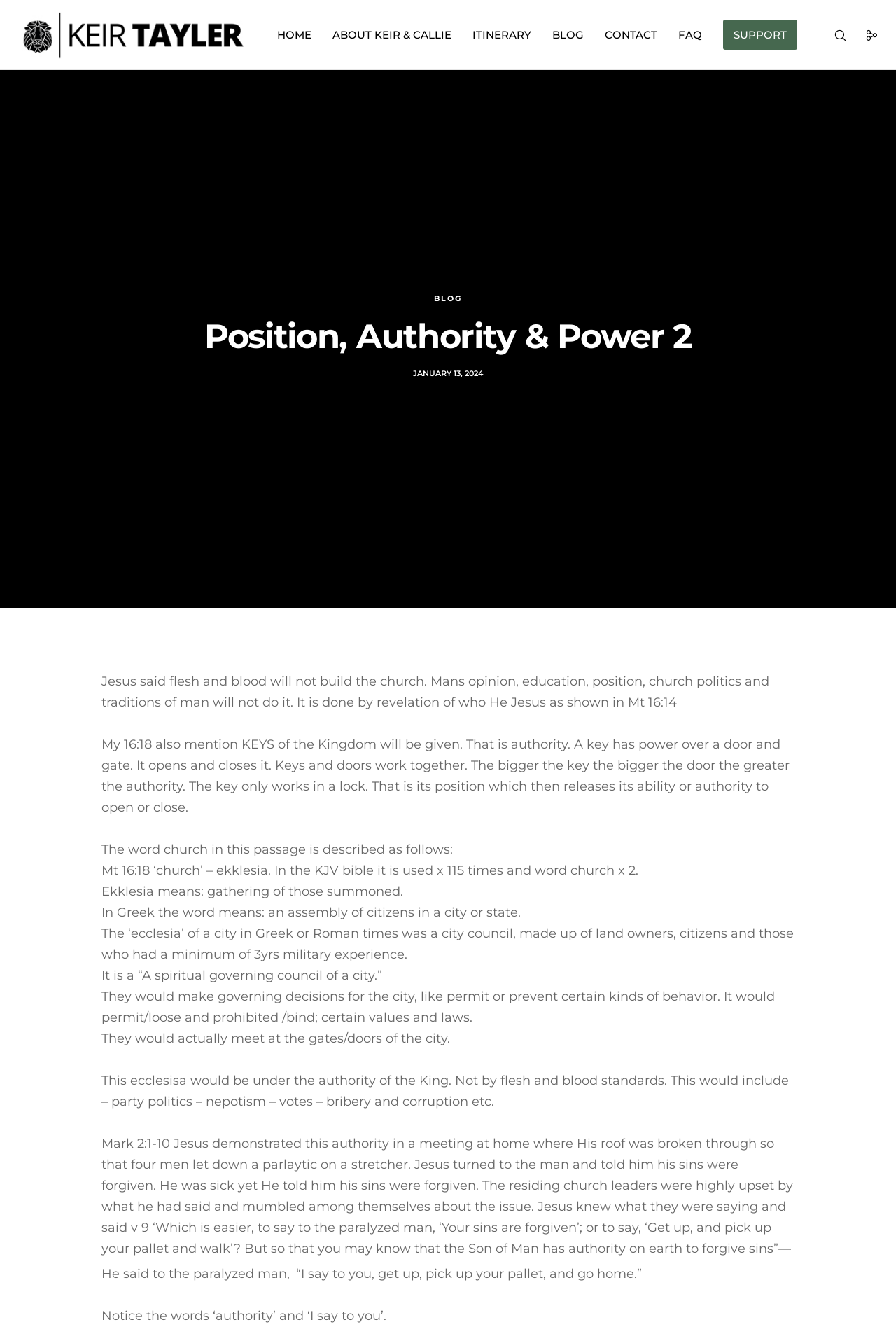Locate the bounding box coordinates of the element that needs to be clicked to carry out the instruction: "Click on the 'Keir Tayler' link". The coordinates should be given as four float numbers ranging from 0 to 1, i.e., [left, top, right, bottom].

[0.023, 0.026, 0.275, 0.063]